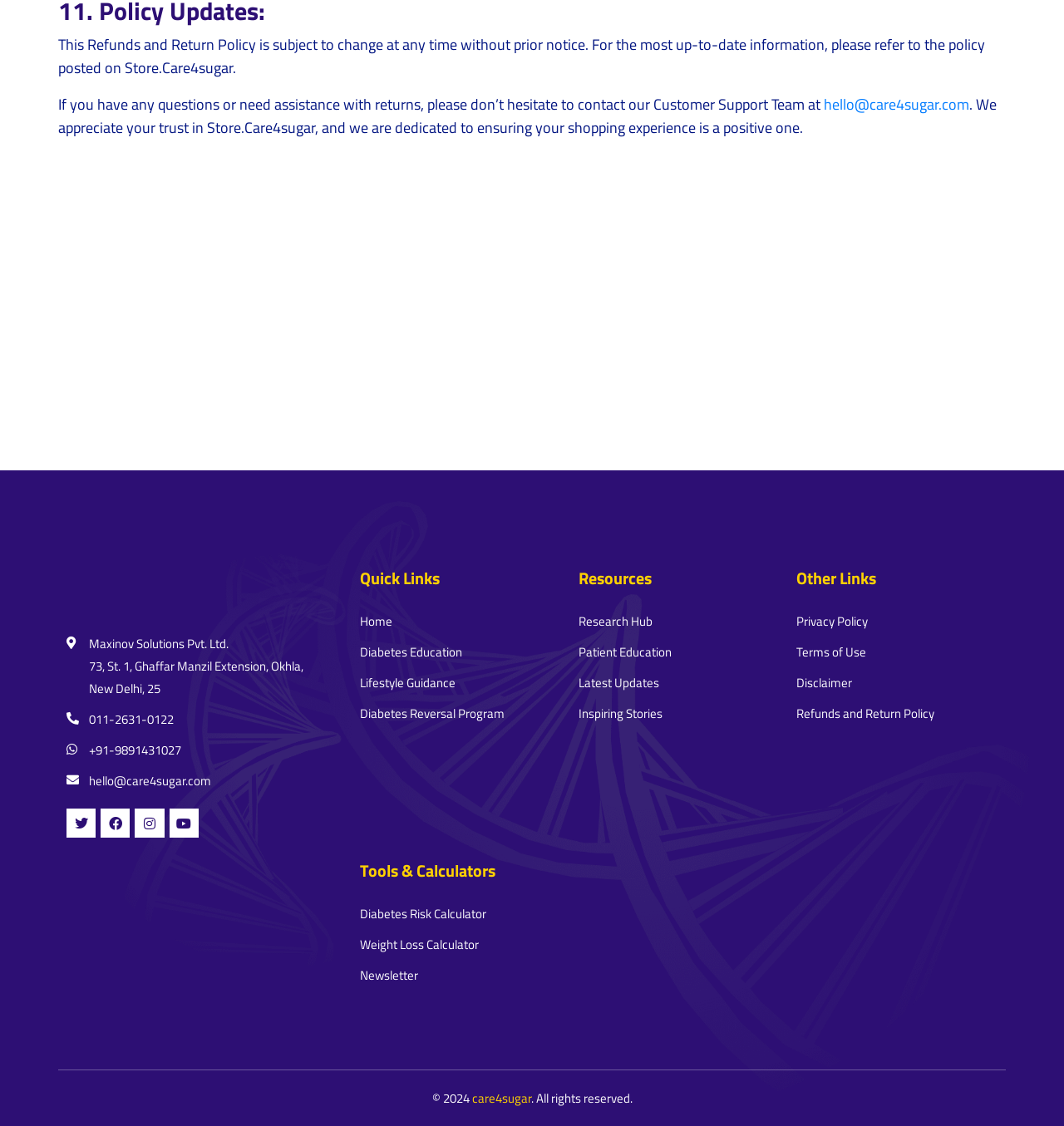Point out the bounding box coordinates of the section to click in order to follow this instruction: "Contact Customer Support Team".

[0.771, 0.082, 0.911, 0.102]